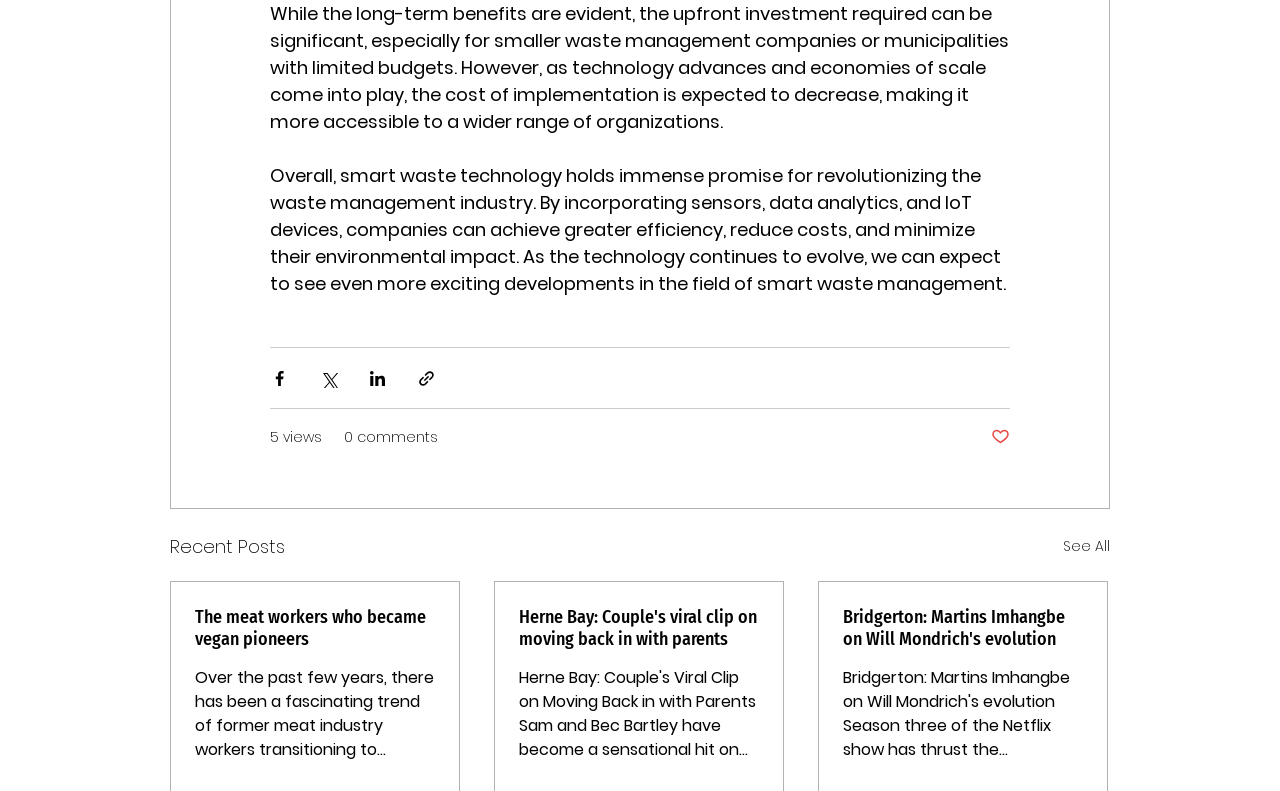Highlight the bounding box coordinates of the element that should be clicked to carry out the following instruction: "Read the recent post about vegan pioneers". The coordinates must be given as four float numbers ranging from 0 to 1, i.e., [left, top, right, bottom].

[0.152, 0.766, 0.34, 0.822]